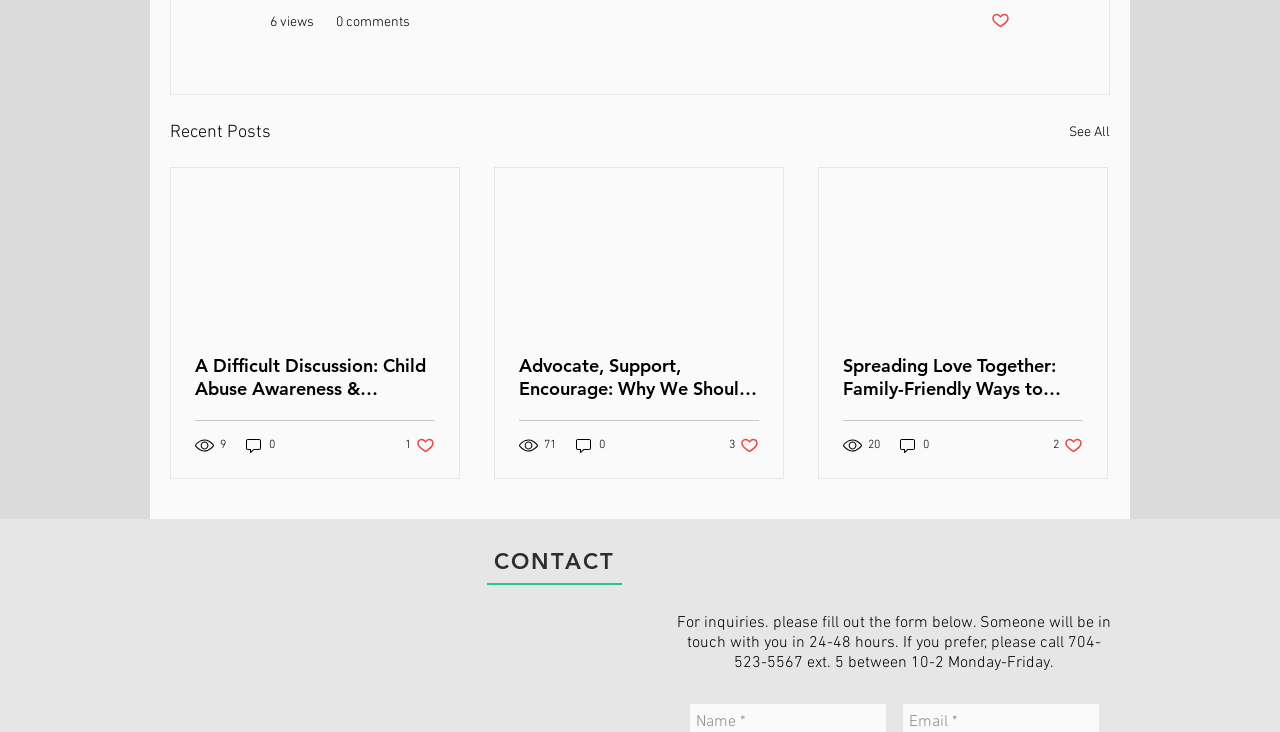Analyze the image and deliver a detailed answer to the question: What is the title of the section above the articles?

The section above the articles has a heading element with the text 'Recent Posts', indicating that it is a section displaying recent posts or articles.